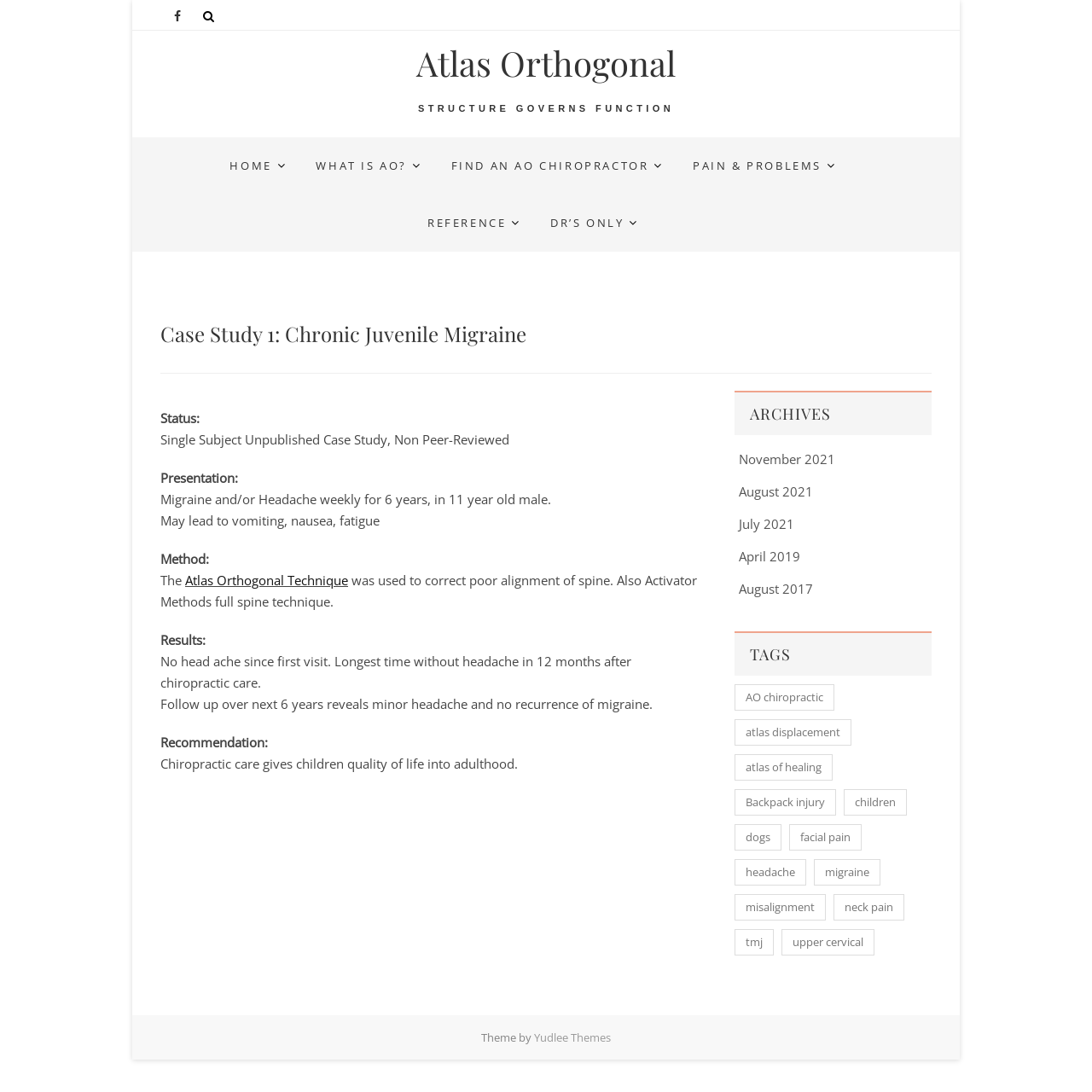Determine the bounding box coordinates for the UI element matching this description: "October 6, 2021".

None